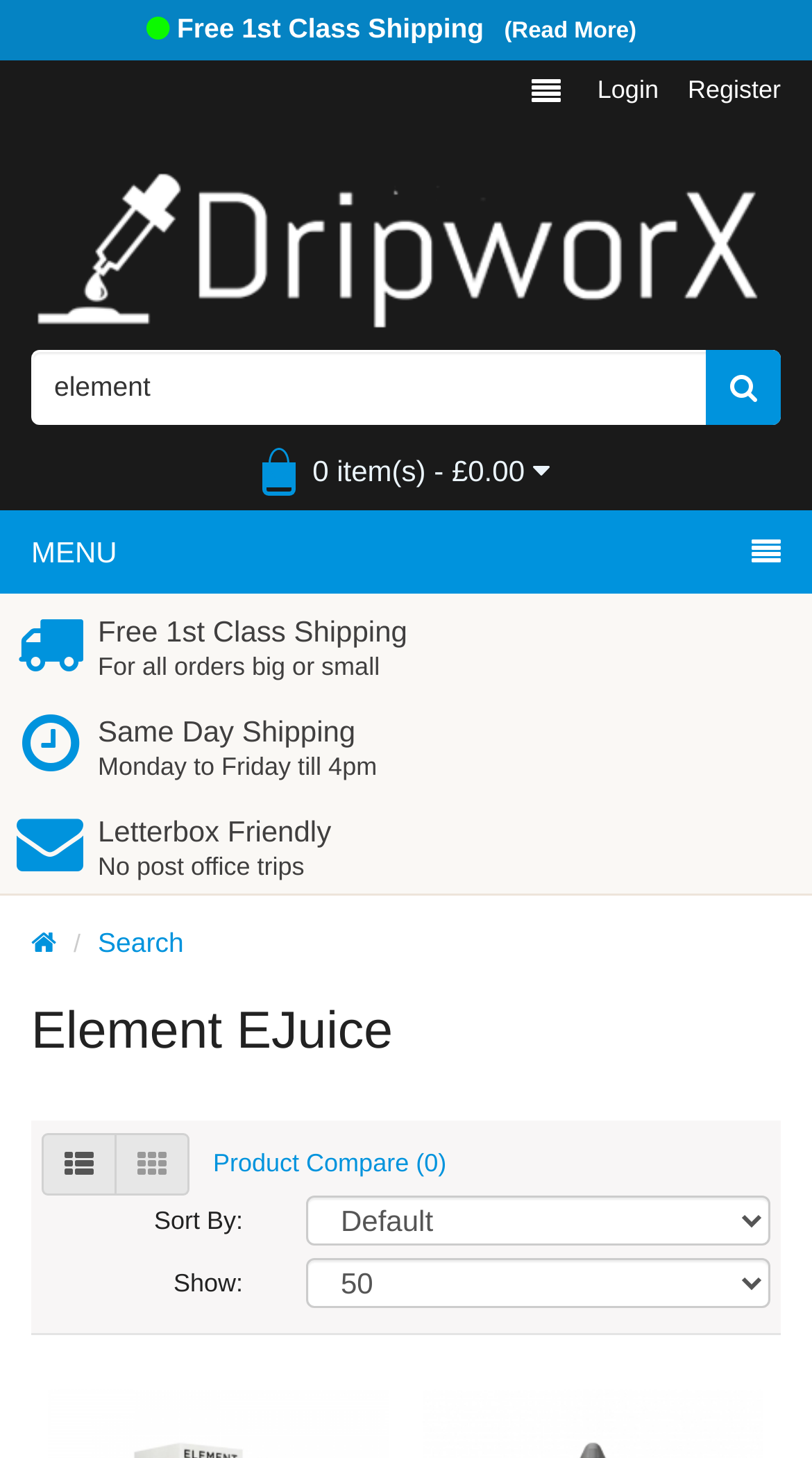Determine the bounding box coordinates for the area you should click to complete the following instruction: "Go to Dripworx".

[0.038, 0.215, 0.962, 0.235]